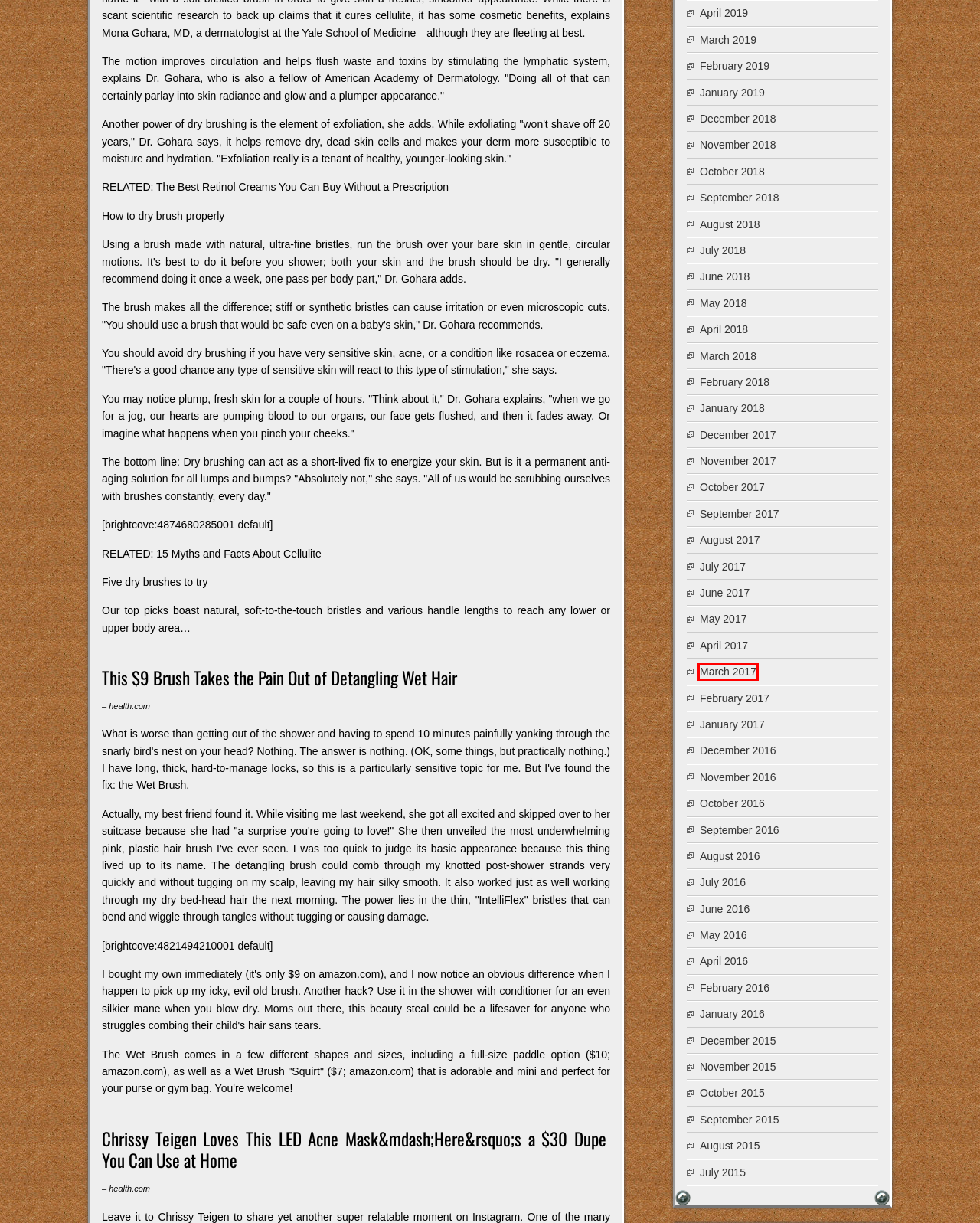You have a screenshot of a webpage with a red bounding box around an element. Choose the best matching webpage description that would appear after clicking the highlighted element. Here are the candidates:
A. Invisablend Reviews » 2019 » February
B. Invisablend Reviews » 2018 » July
C. Invisablend Reviews » 2019 » January
D. Invisablend Reviews » 2016 » April
E. Invisablend Reviews » 2015 » July
F. Invisablend Reviews » 2018 » April
G. Invisablend Reviews » 2017 » March
H. Invisablend Reviews » 2015 » December

G